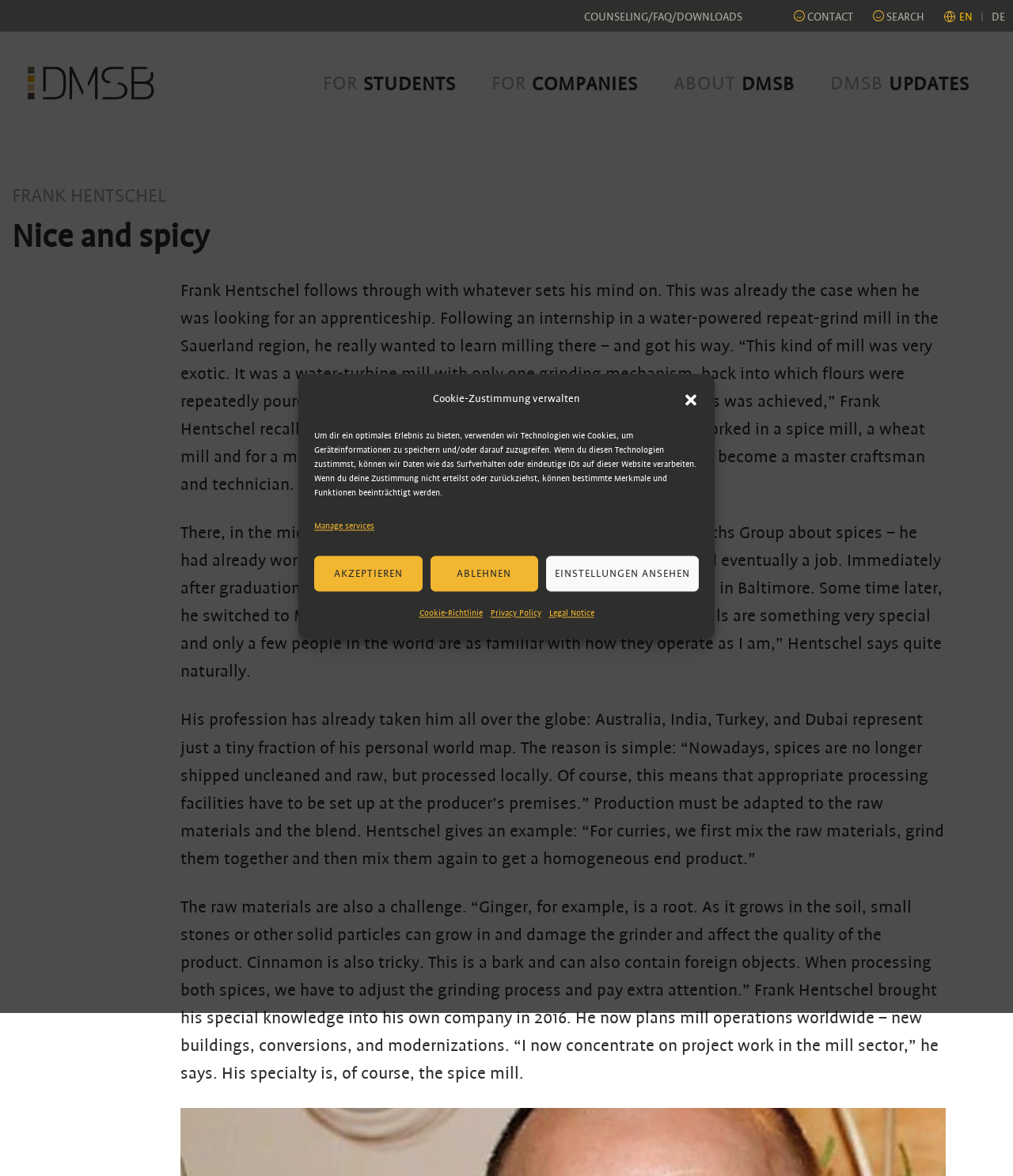Can you show the bounding box coordinates of the region to click on to complete the task described in the instruction: "Click the 'SEARCH' link"?

[0.862, 0.009, 0.912, 0.02]